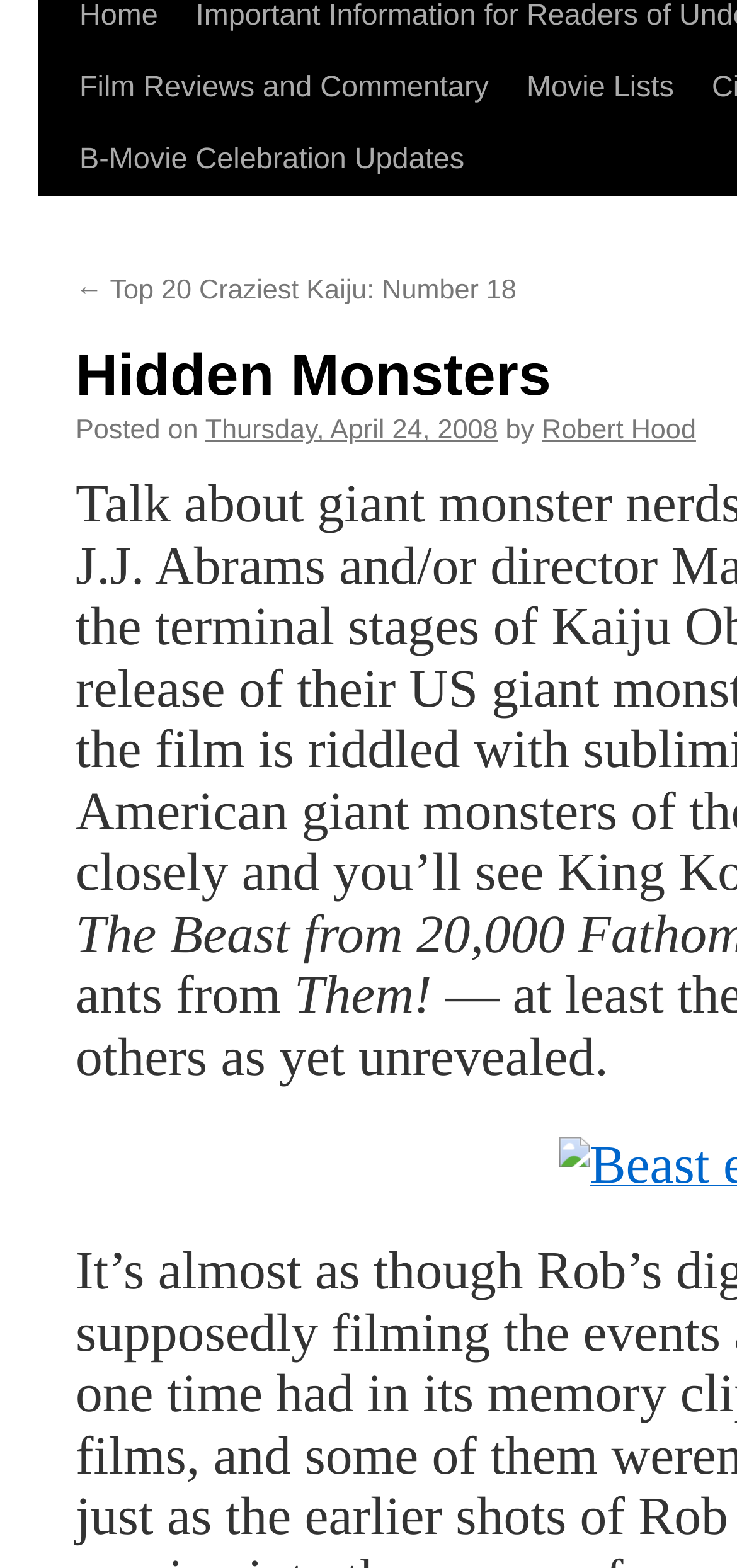Locate the UI element that matches the description Cinema of the Backbrain in the webpage screenshot. Return the bounding box coordinates in the format (top-left x, top-left y, bottom-right x, bottom-right y), with values ranging from 0 to 1.

[0.3, 0.08, 0.716, 0.171]